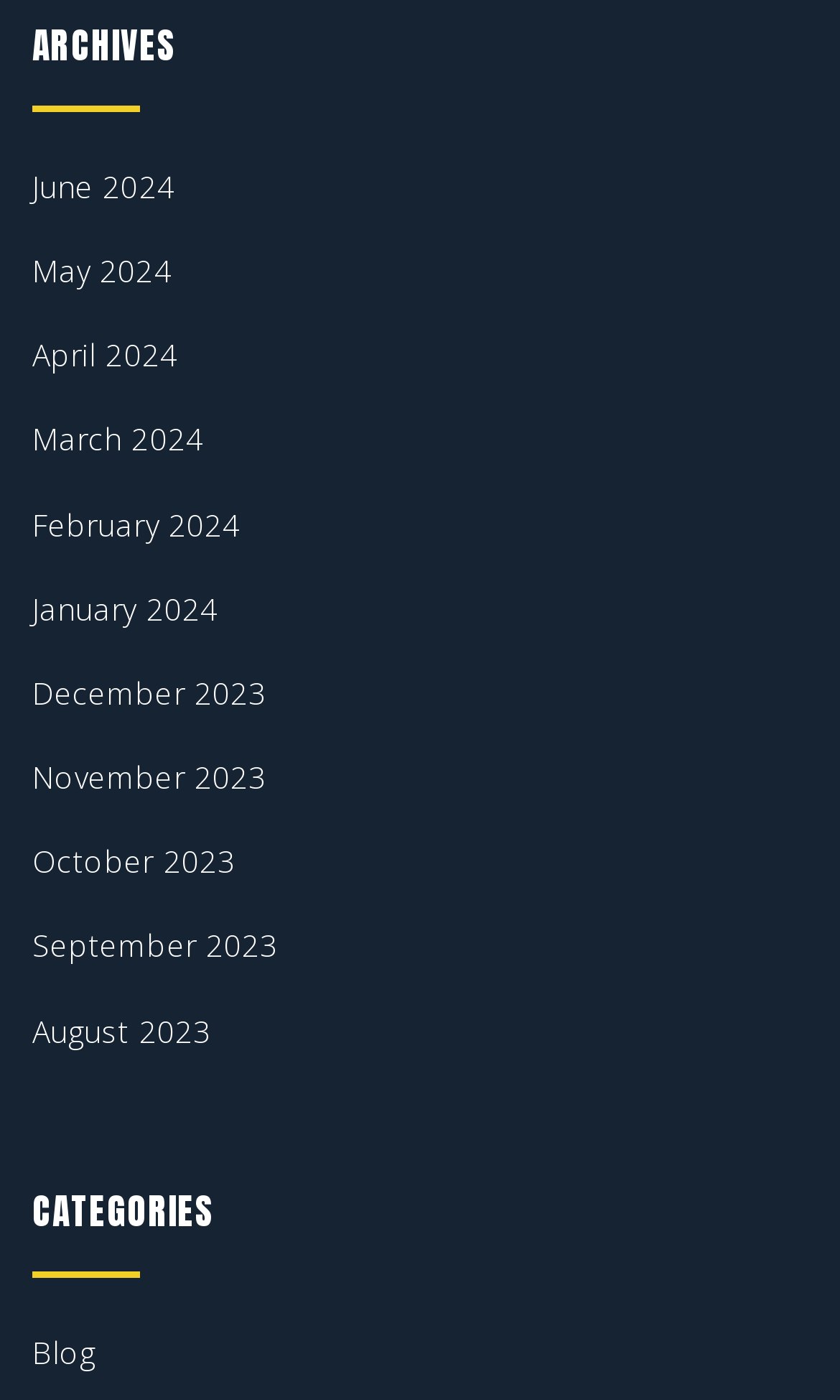Identify the bounding box of the UI component described as: "December 2023".

[0.038, 0.48, 0.317, 0.509]